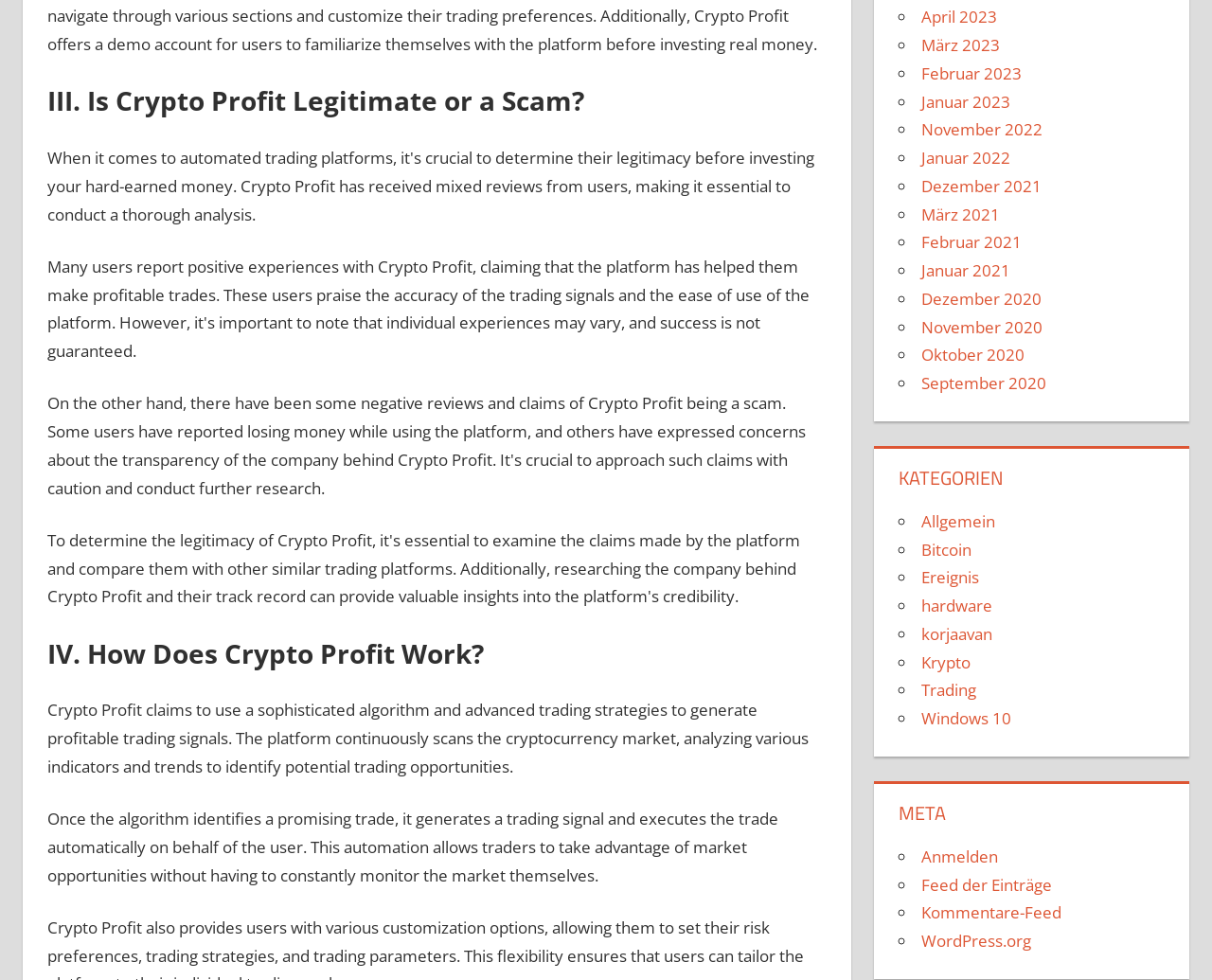Given the element description Feed der Einträge, identify the bounding box coordinates for the UI element on the webpage screenshot. The format should be (top-left x, top-left y, bottom-right x, bottom-right y), with values between 0 and 1.

[0.76, 0.891, 0.868, 0.914]